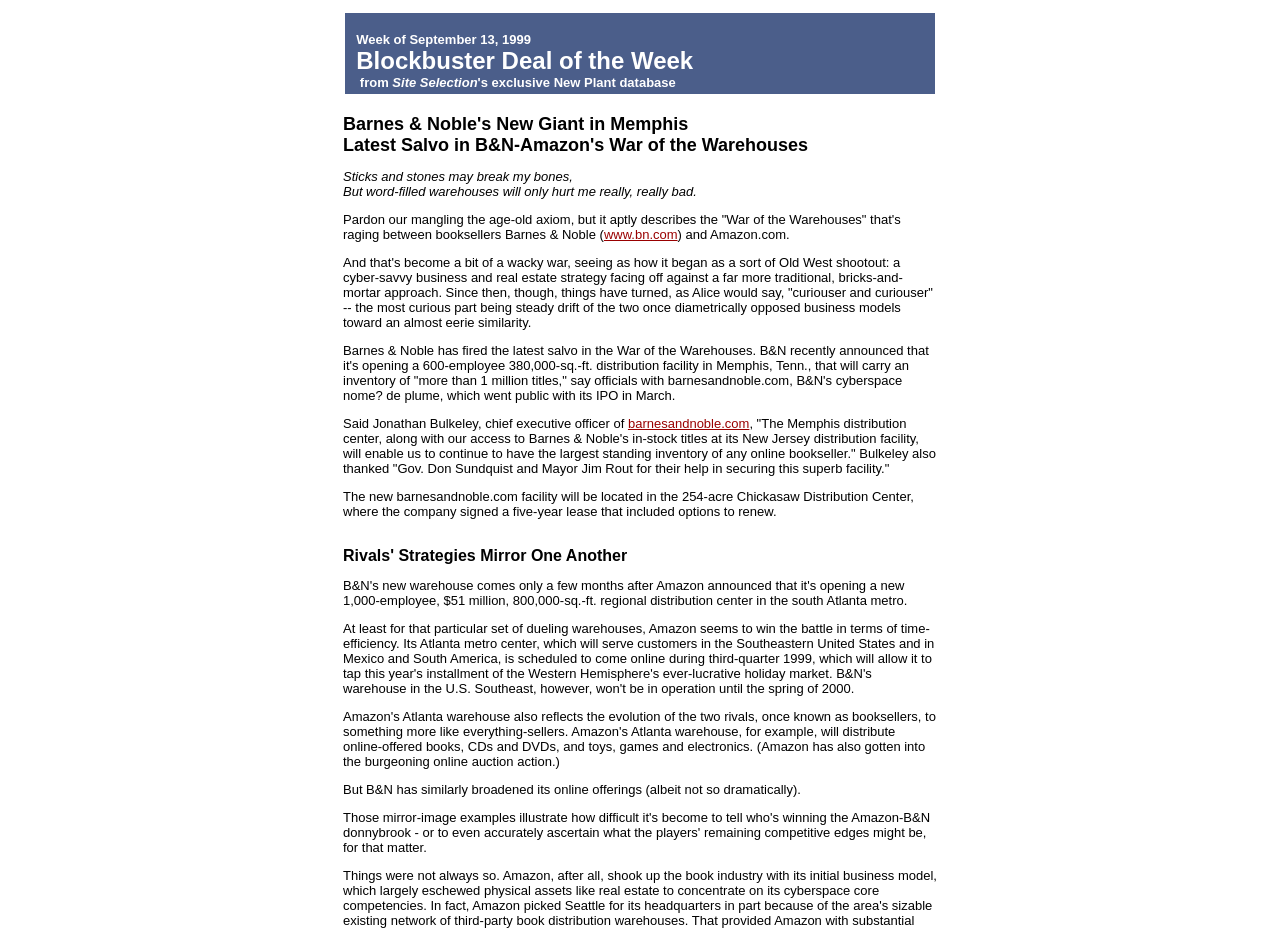What is the name of the CEO of barnesandnoble.com?
Analyze the image and provide a thorough answer to the question.

The answer can be found in the text 'Said Jonathan Bulkeley, chief executive officer of...' which indicates that Jonathan Bulkeley is the CEO of barnesandnoble.com.